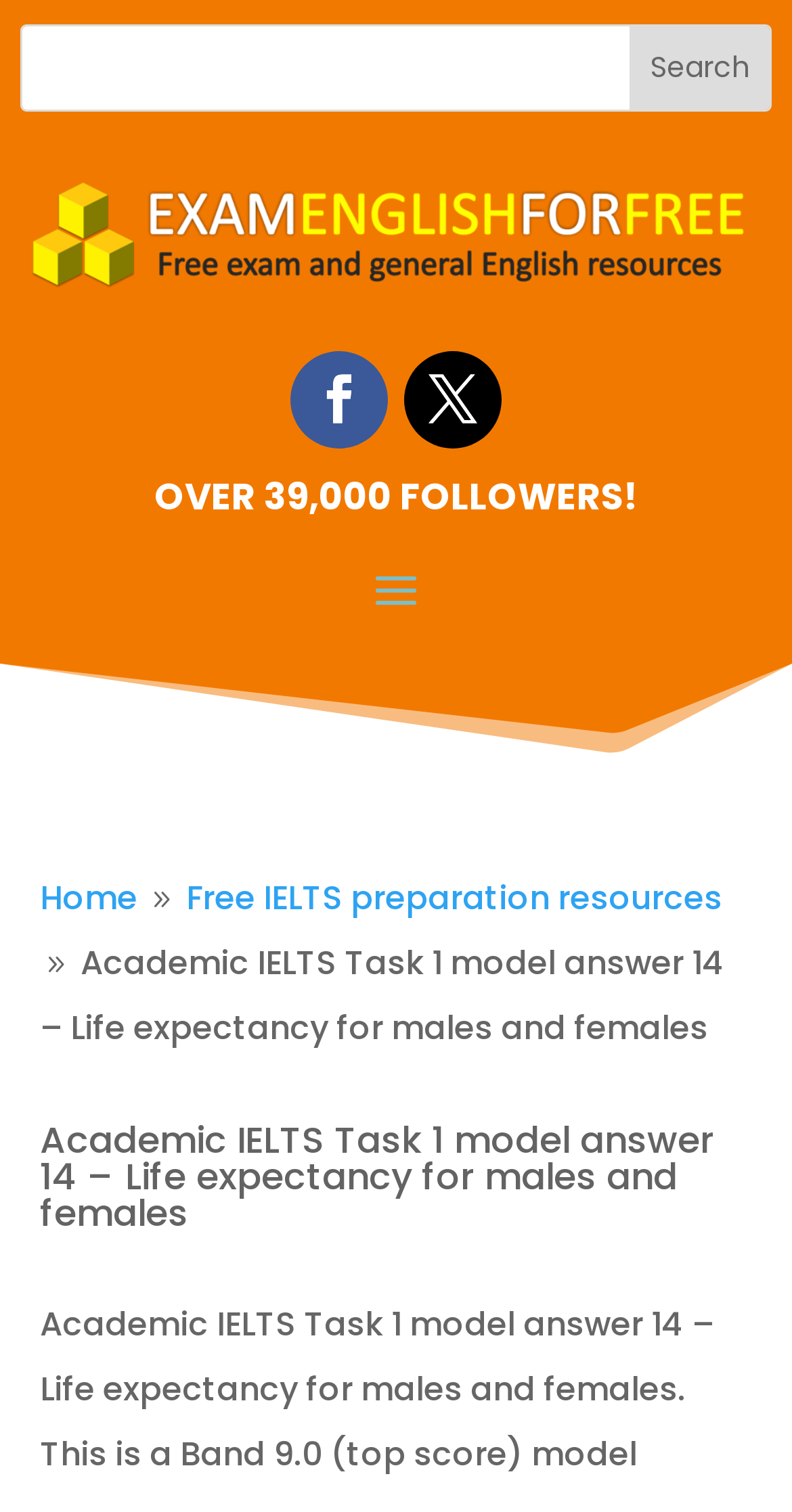Look at the image and write a detailed answer to the question: 
What is the topic of the current webpage?

I determined the topic by looking at the heading element with the text 'Academic IELTS Task 1 model answer 14 – Life expectancy for males and females', which suggests that the webpage is about a specific model answer for an IELTS task.